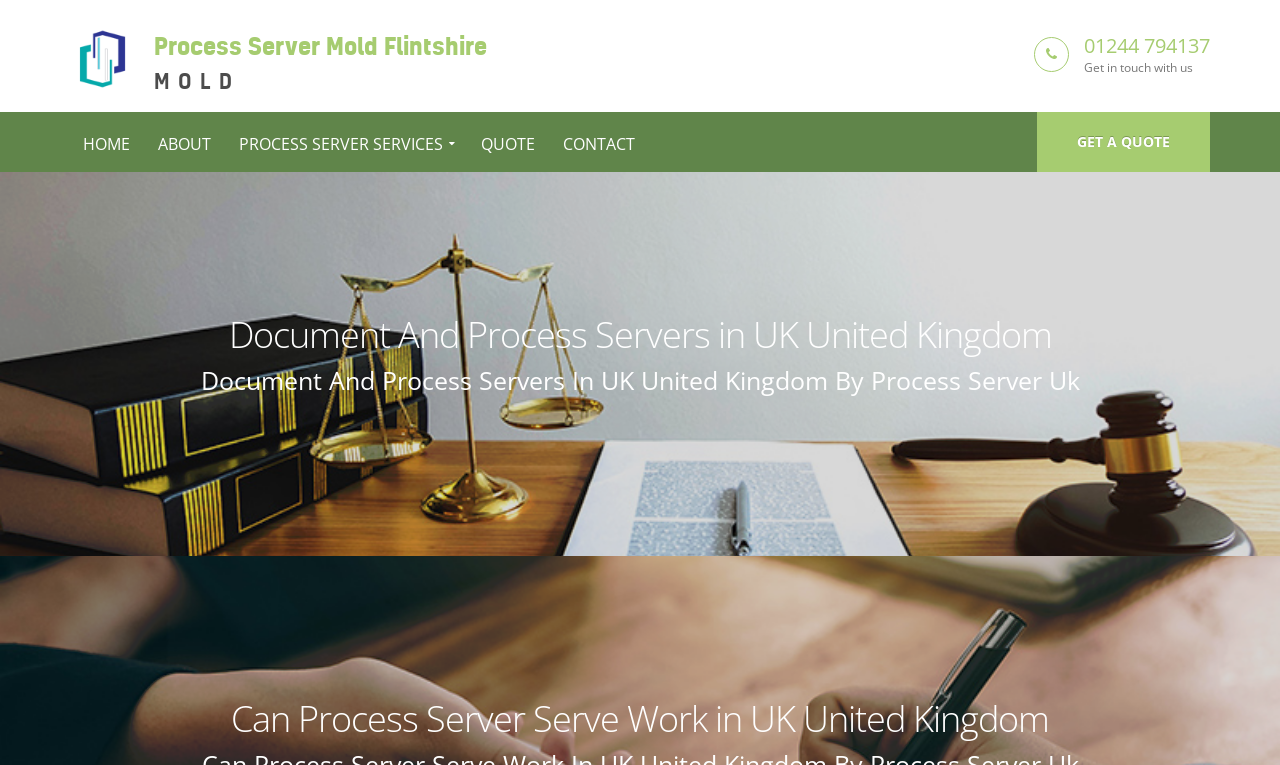From the screenshot, find the bounding box of the UI element matching this description: "Process Server Services". Supply the bounding box coordinates in the form [left, top, right, bottom], each a float between 0 and 1.

[0.177, 0.162, 0.364, 0.214]